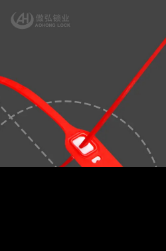What is the dominant color of the lock?
Please answer the question as detailed as possible based on the image.

The dominant color of the lock is red because the caption explicitly states that the locking mechanism is 'bright red', which suggests that the color red is the most prominent and noticeable aspect of the lock's design.